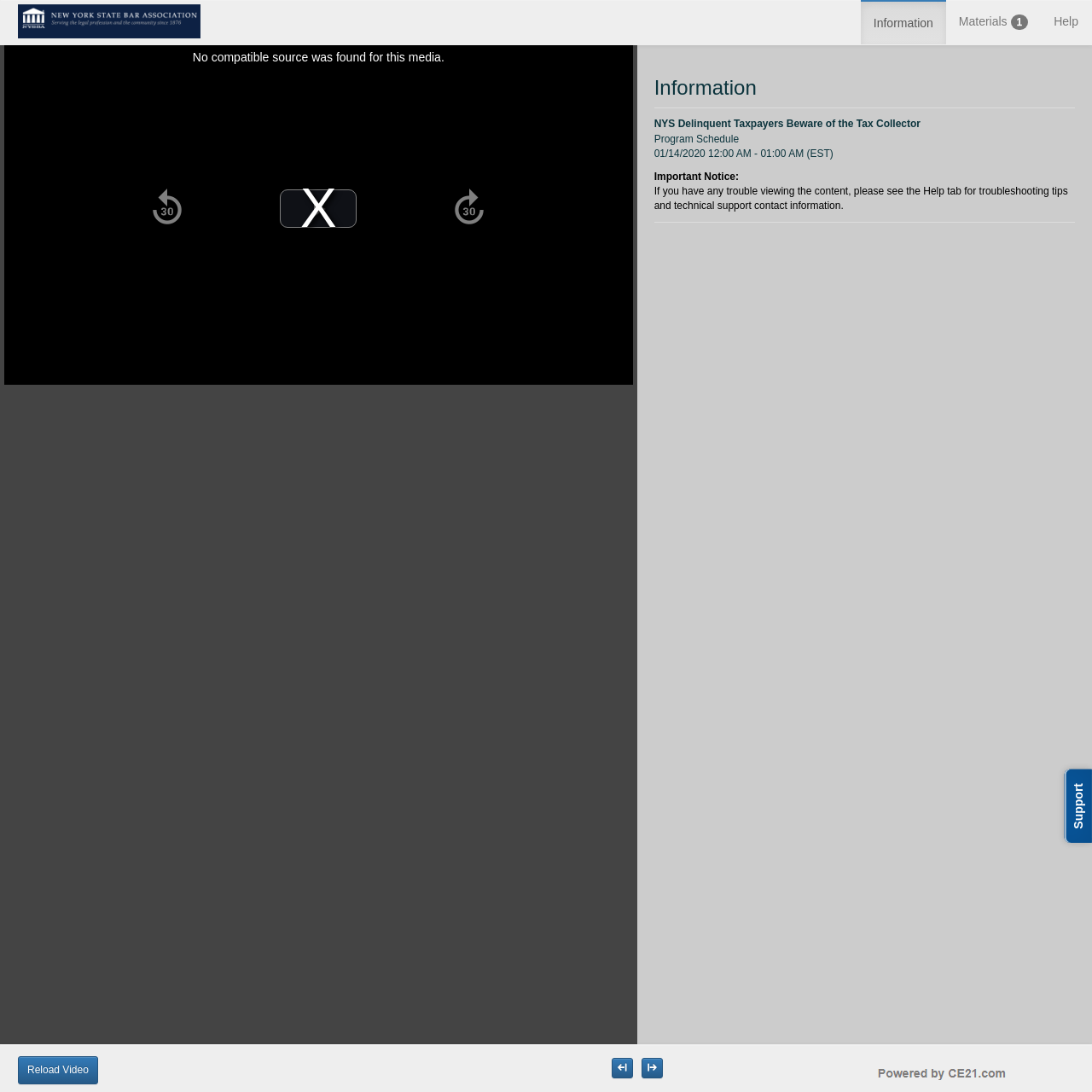Determine the bounding box coordinates of the clickable element to complete this instruction: "Open toolbar". Provide the coordinates in the format of four float numbers between 0 and 1, [left, top, right, bottom].

None